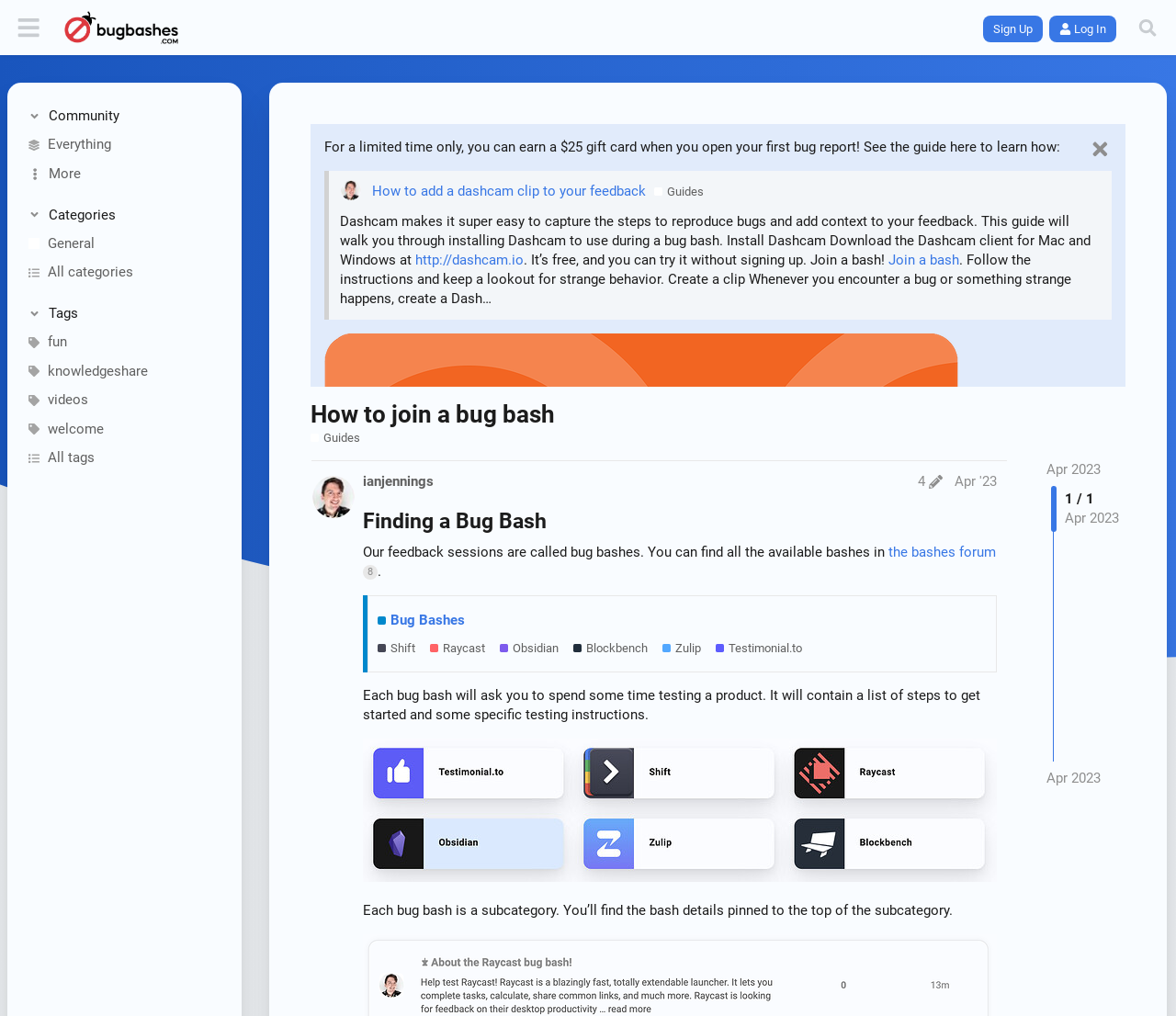Locate the bounding box coordinates of the area to click to fulfill this instruction: "Click the 'Sign Up' button". The bounding box should be presented as four float numbers between 0 and 1, in the order [left, top, right, bottom].

[0.836, 0.015, 0.887, 0.042]